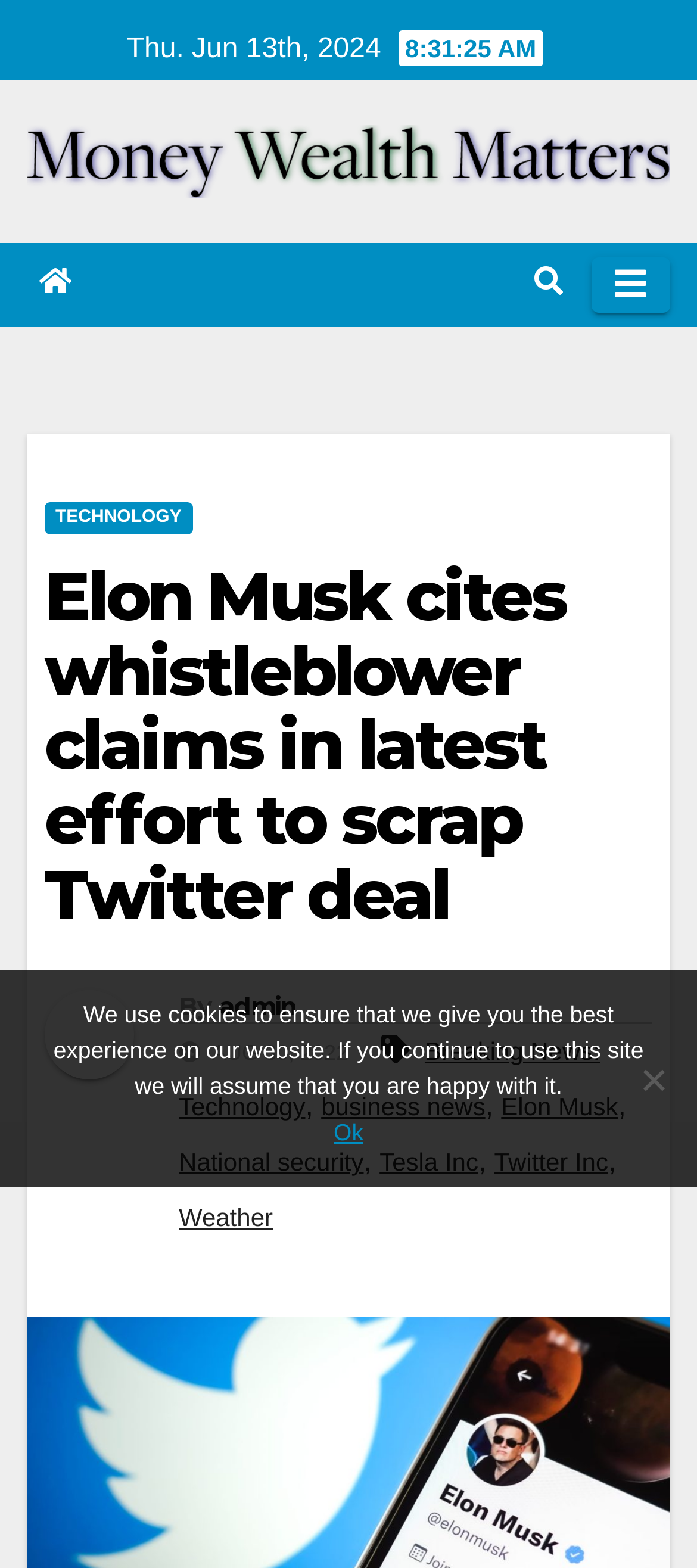Kindly determine the bounding box coordinates for the area that needs to be clicked to execute this instruction: "Click on the TECHNOLOGY link".

[0.064, 0.32, 0.276, 0.341]